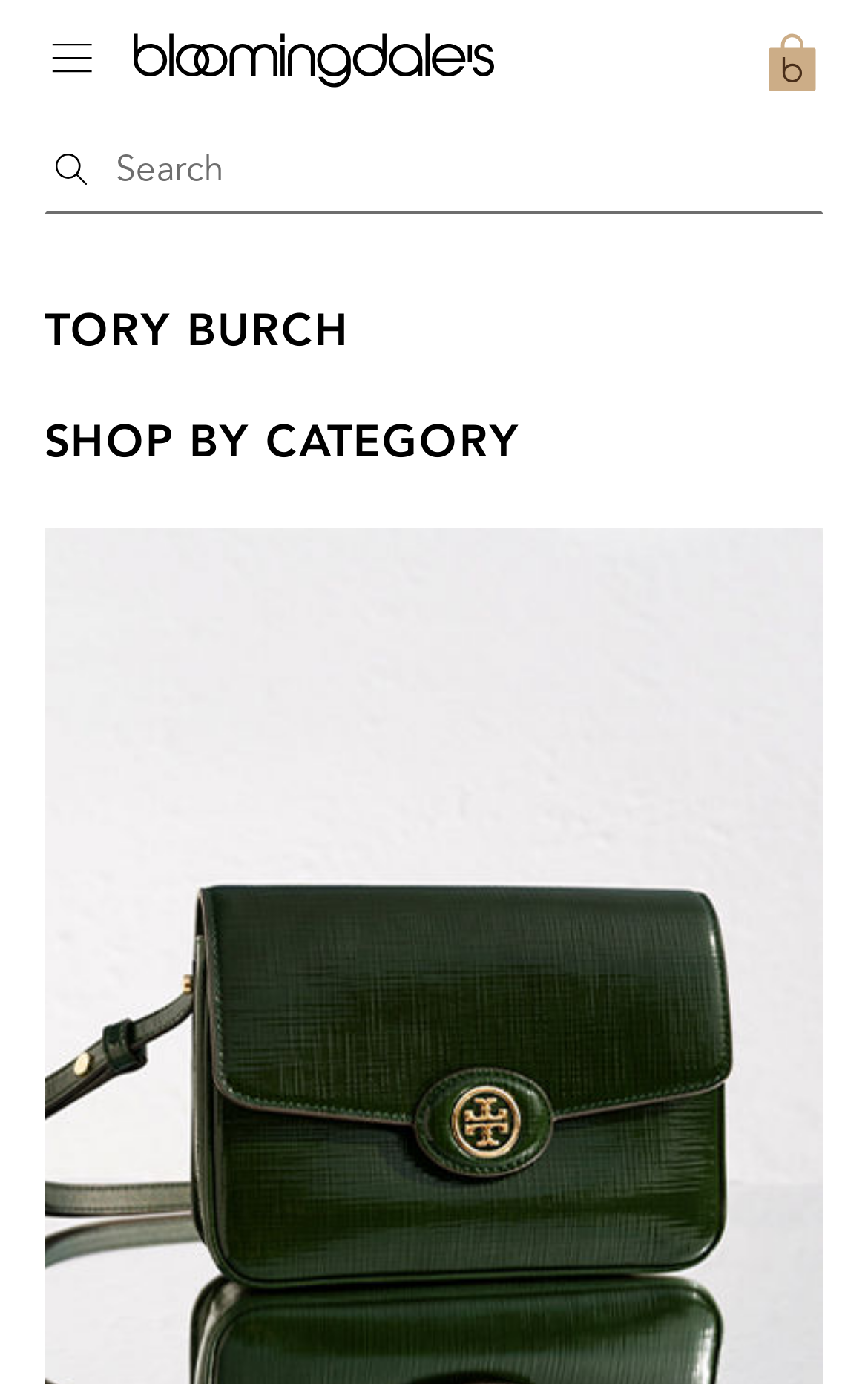Give a one-word or one-phrase response to the question:
What is the purpose of the button at the top left corner?

Open navigation menu